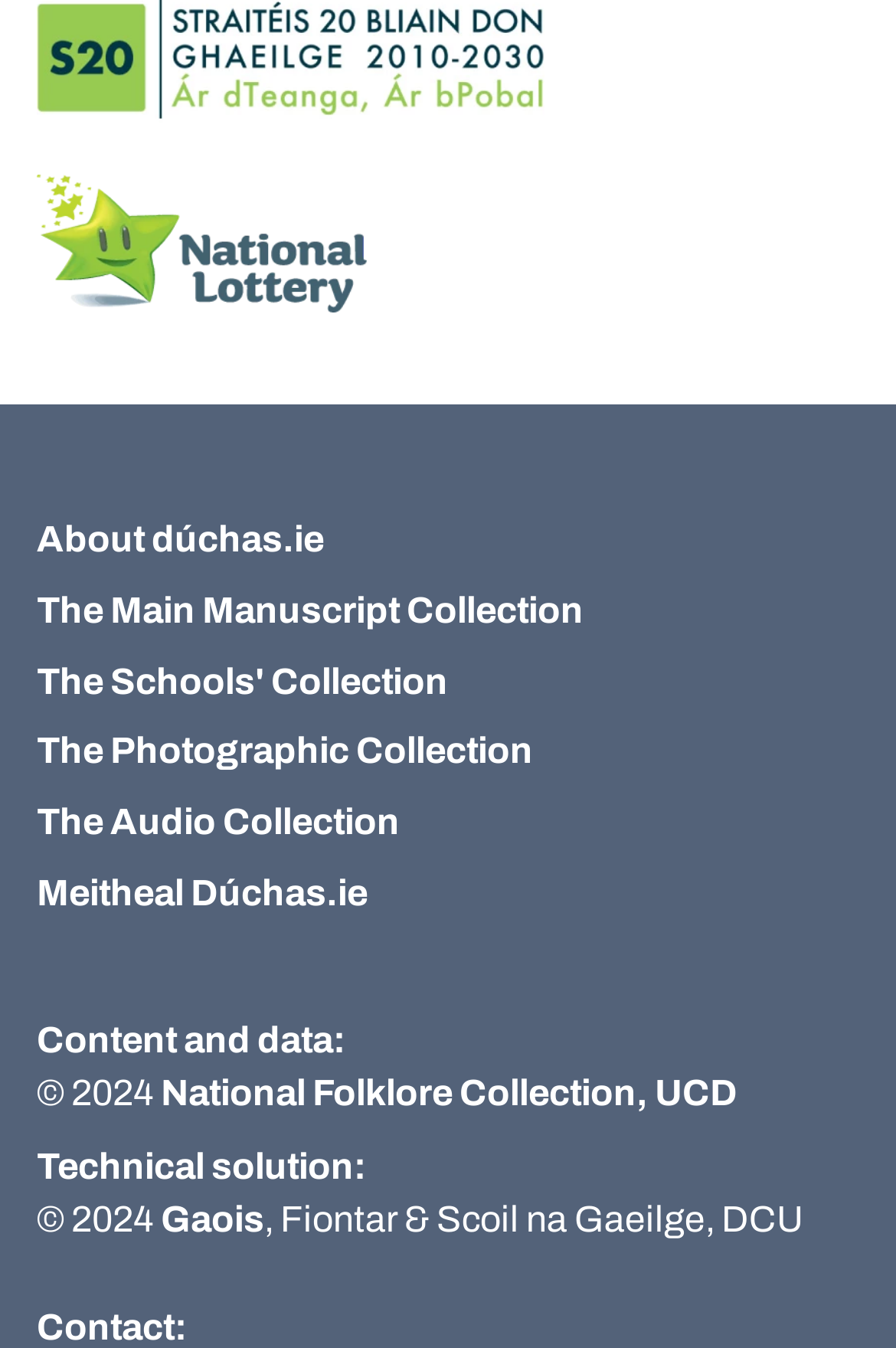What is the title of the first article?
Based on the screenshot, answer the question with a single word or phrase.

25. “There were three fellows in Killurin wan time…”